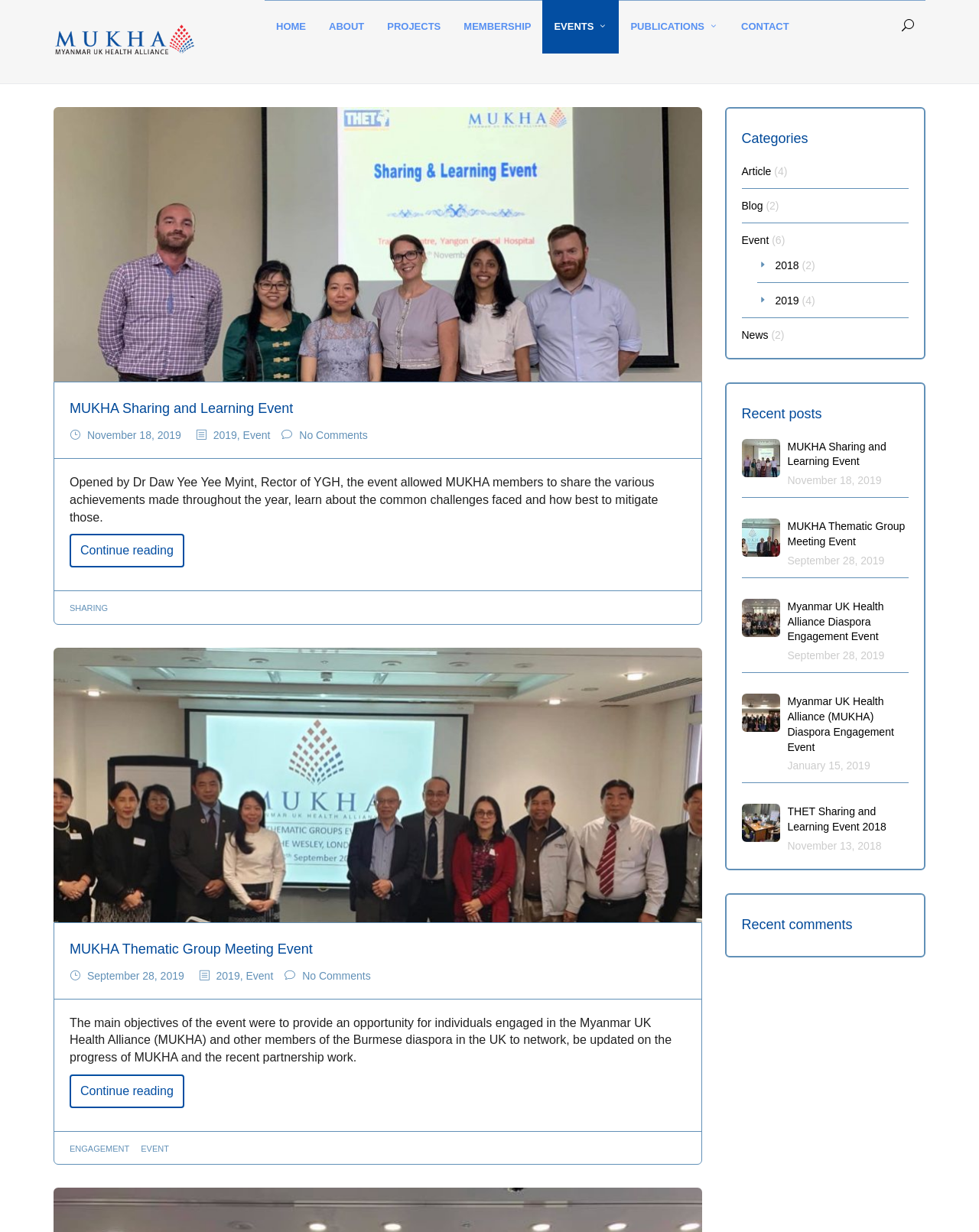Identify the bounding box of the UI element that matches this description: "Event".

[0.757, 0.19, 0.785, 0.2]